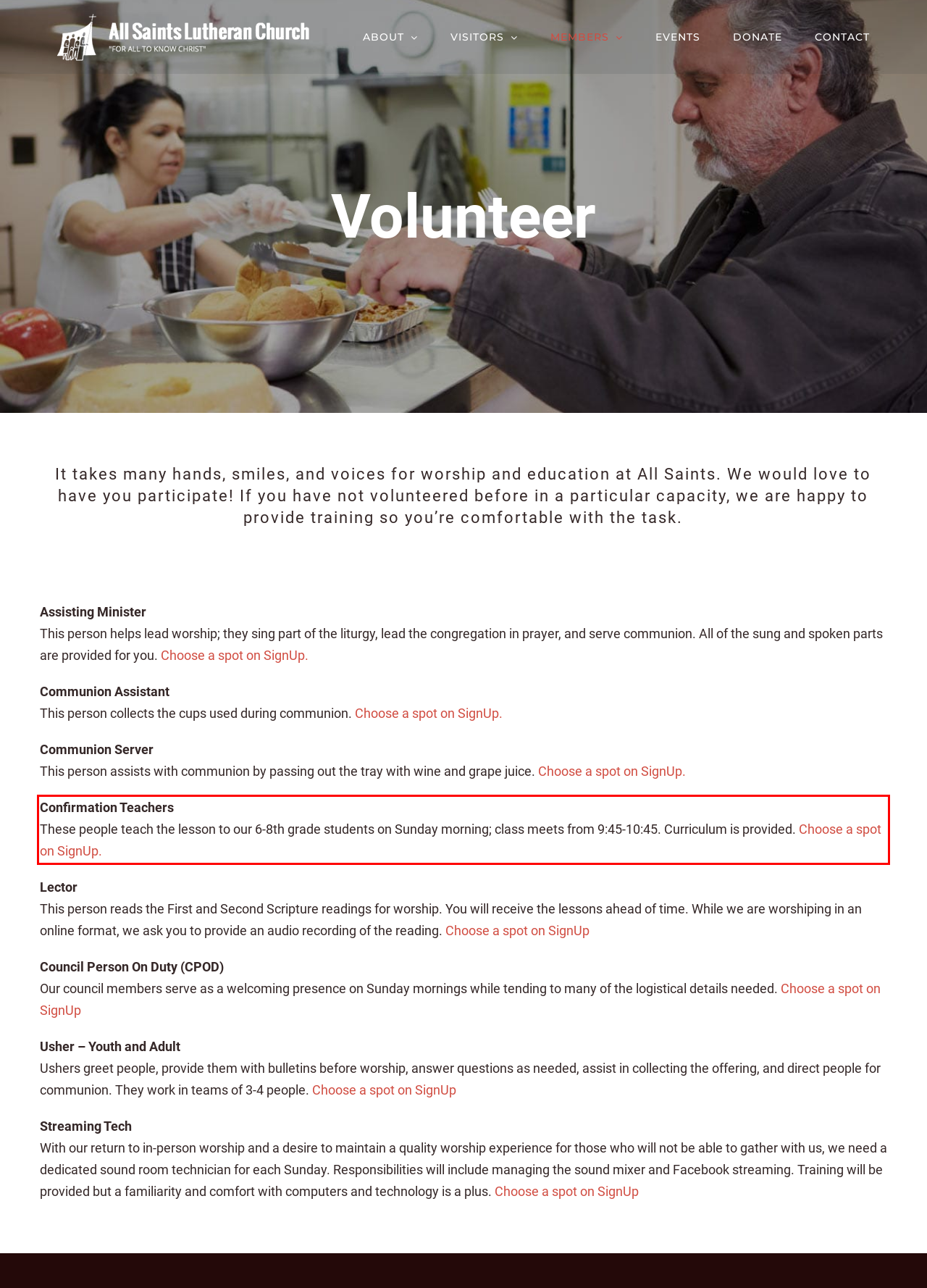Observe the screenshot of the webpage, locate the red bounding box, and extract the text content within it.

Confirmation Teachers These people teach the lesson to our 6-8th grade students on Sunday morning; class meets from 9:45-10:45. Curriculum is provided. Choose a spot on SignUp.